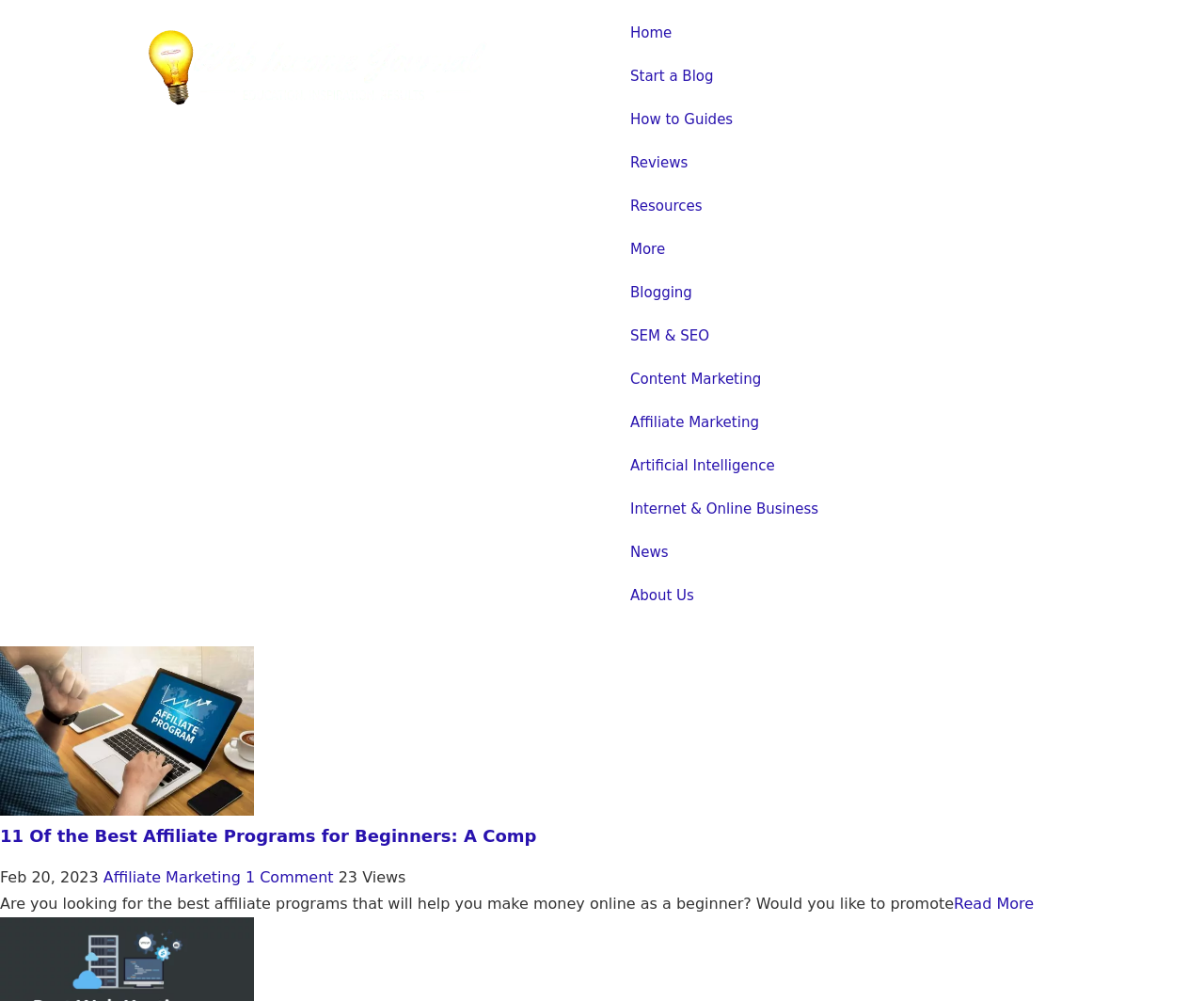Offer an in-depth caption of the entire webpage.

The webpage is about affiliate marketing and making money online. At the top left corner, there is a logo of "Web Income Journal Blog Header" with a link to the blog's homepage. Below the logo, there is a horizontal navigation menu with 9 links: "Home", "Start a Blog", "How to Guides", "Reviews", "Resources", "More", "Blogging", "SEM & SEO", and "About Us". 

The main content of the webpage is an article section, which takes up most of the page. The article section has a list of blog posts, with each post having a title, a link to the post, and a brief summary. The first post is titled "11 Of the Best Affiliate Programs for Beginners: A Comprehensive Guide" and has an image associated with it. Below the title, there is a heading with the same title, followed by a link to the post, the date "Feb 20, 2023", and some metadata about the post, including the category "Affiliate Marketing", the number of comments, views, and a "Read More" link. 

Below the first post, there is another post titled "12 Best Web Hosting Affiliate Programs" with a link to the post. The webpage has a total of 2 blog posts listed.